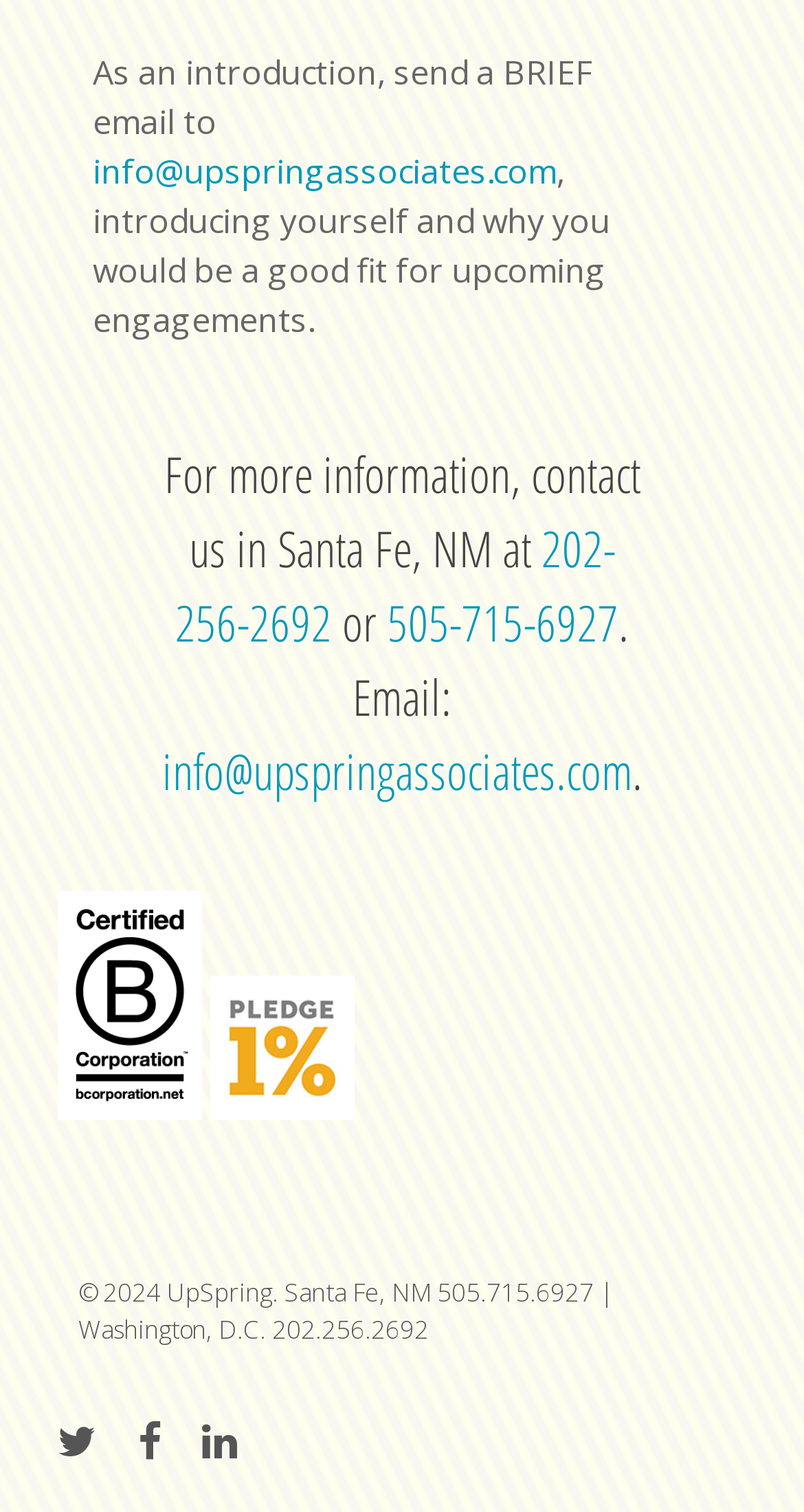What is the email address to contact for upcoming engagements?
Based on the screenshot, respond with a single word or phrase.

info@upspringassociates.com